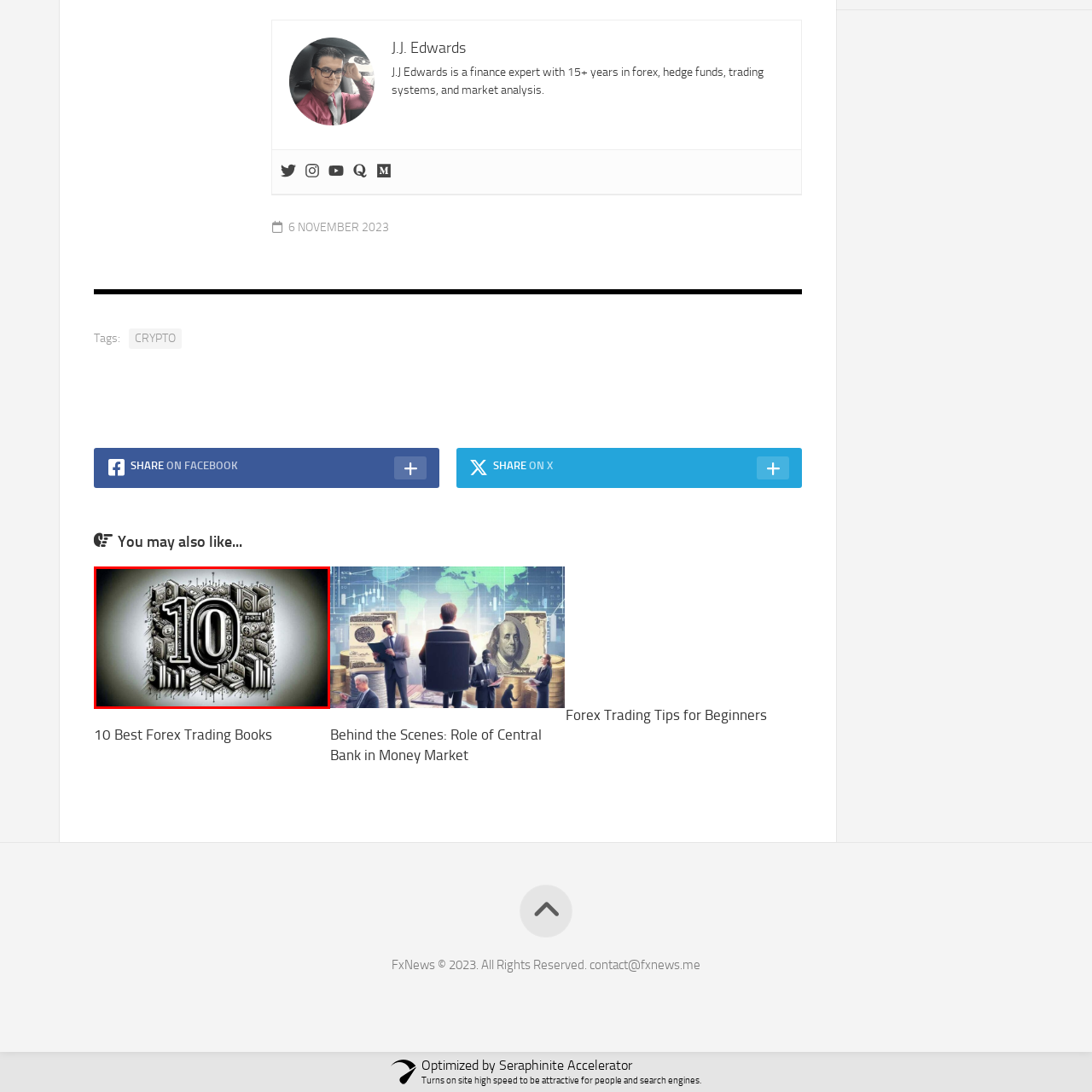Give an in-depth description of the image highlighted with the red boundary.

The image features a stylized graphic representation of the number "10," intricately designed with motifs related to finance and trading. Surrounding the prominent numeral are various detailed illustrations, including stacks of money, financial charts, and books, reflecting themes of education and investment in the finance sector. This design suggests a focus on the "10 Best Forex Trading Books," which aligns with the associated article topic. The artwork effectively combines elements of currency and knowledge, emphasizing the importance of financial literacy and trading expertise.